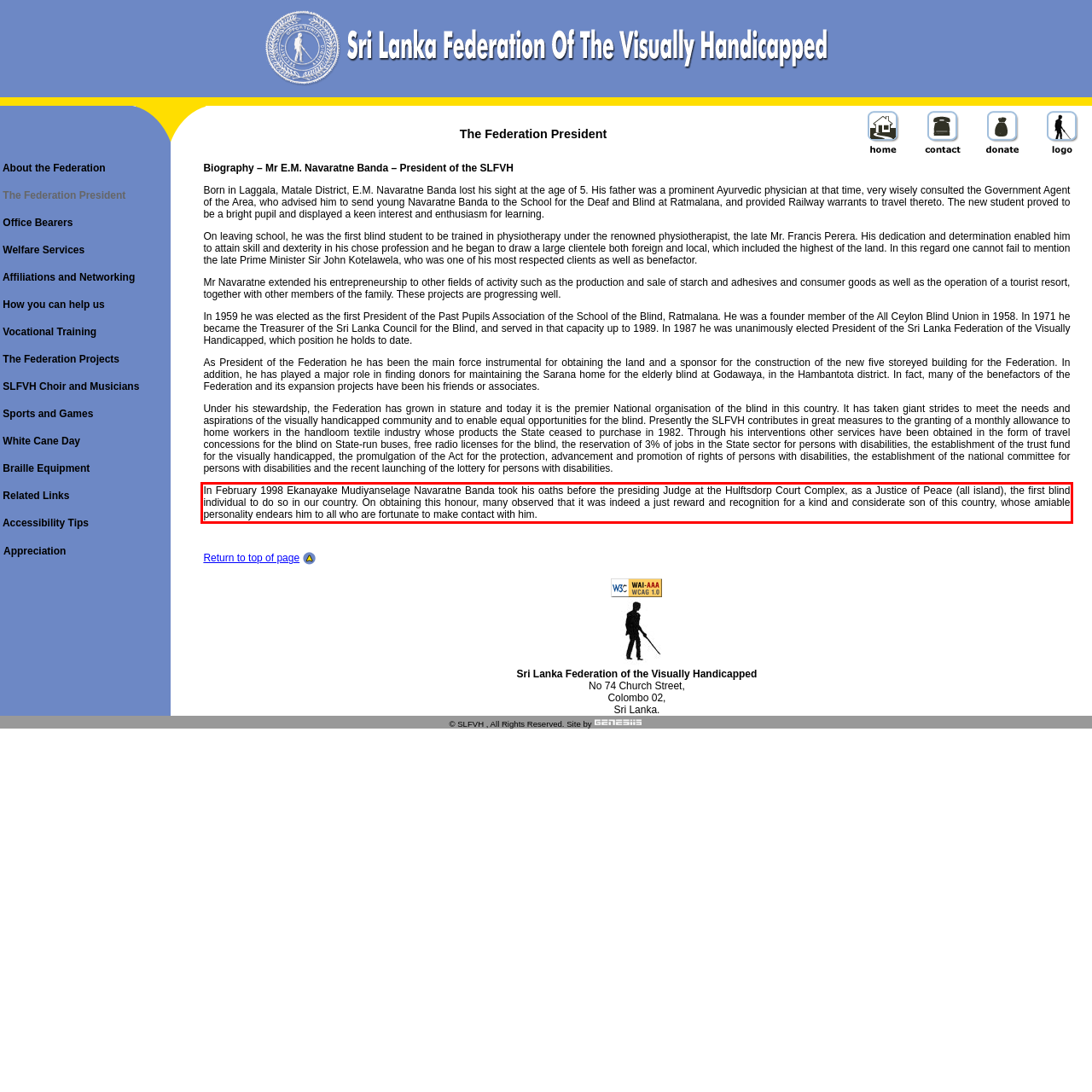Please perform OCR on the text within the red rectangle in the webpage screenshot and return the text content.

In February 1998 Ekanayake Mudiyanselage Navaratne Banda took his oaths before the presiding Judge at the Hulftsdorp Court Complex, as a Justice of Peace (all island), the first blind individual to do so in our country. On obtaining this honour, many observed that it was indeed a just reward and recognition for a kind and considerate son of this country, whose amiable personality endears him to all who are fortunate to make contact with him.